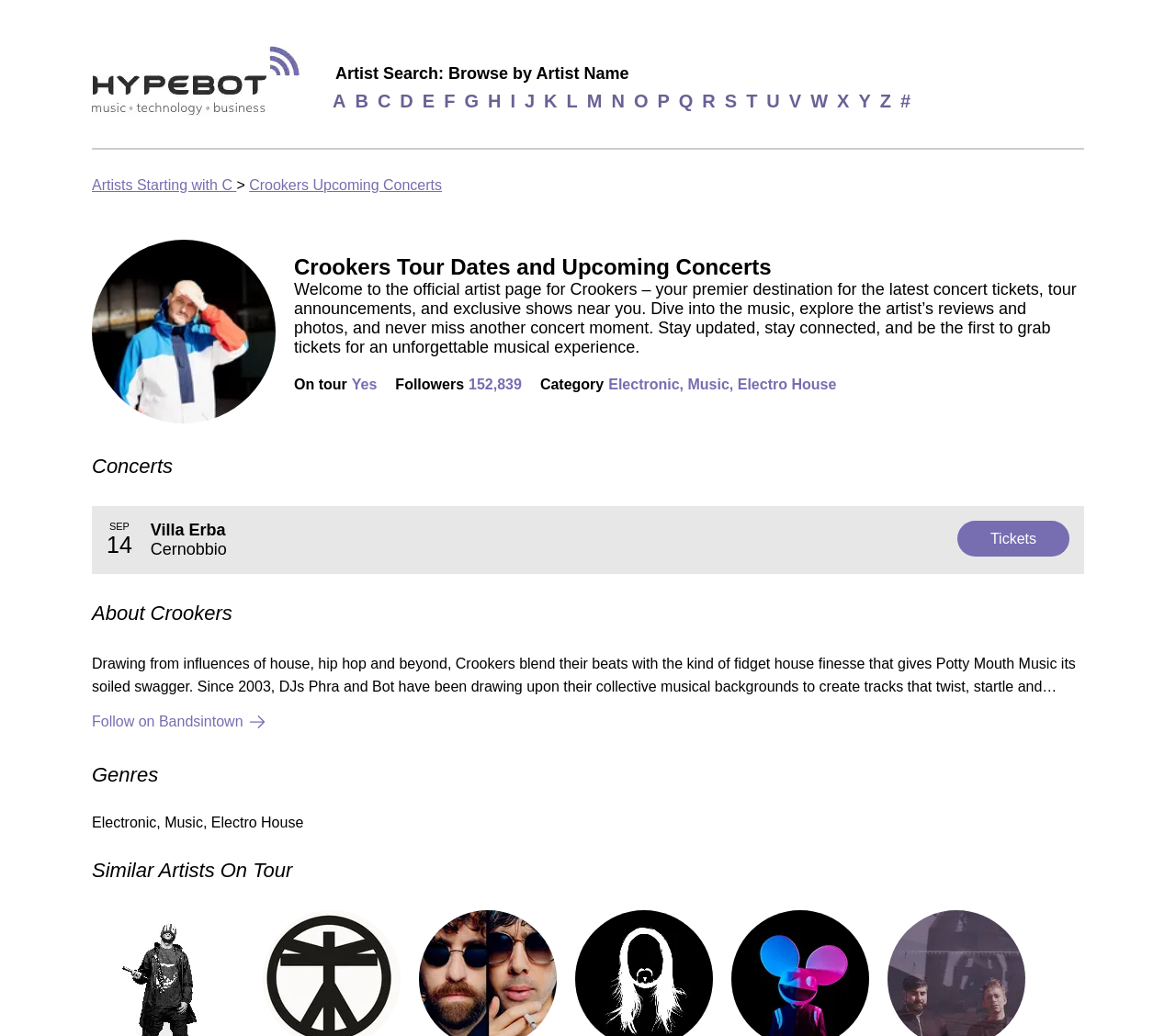Give a detailed account of the webpage, highlighting key information.

This webpage is about Crookers, a music artist, and provides information about their concerts, tour dates, and music. At the top of the page, there is a link to "Find more about Hypebot" and an image of the Hypebot logo. Below that, there is a search bar labeled "Artist Search: Browse by Artist Name" with links to various artists' names, from A to Z, and a "#" symbol.

On the left side of the page, there is a section dedicated to Crookers, with a link to "Crookers Upcoming Concerts" and an image of the artist. Below that, there is a heading that reads "Crookers Tour Dates and Upcoming Concerts" followed by a paragraph of text that welcomes users to the official artist page and provides information about the page's content.

Underneath, there are several sections of text that provide information about Crookers, including their tour status, number of followers, category, and genre. There is also a section that lists their concerts, with a link to "SEP 14 Villa Erba Cernobbio Tickets".

Further down the page, there is a section titled "About Crookers" that provides a brief biography of the artist, including their influences, music style, and background. There are also links to follow Crookers on various social media platforms, including Myspace, Facebook, and Ilike.

On the right side of the page, there is a section that lists similar artists who are currently on tour. Overall, the page is dedicated to providing information about Crookers and their music, as well as allowing users to explore their tour dates, concerts, and background.